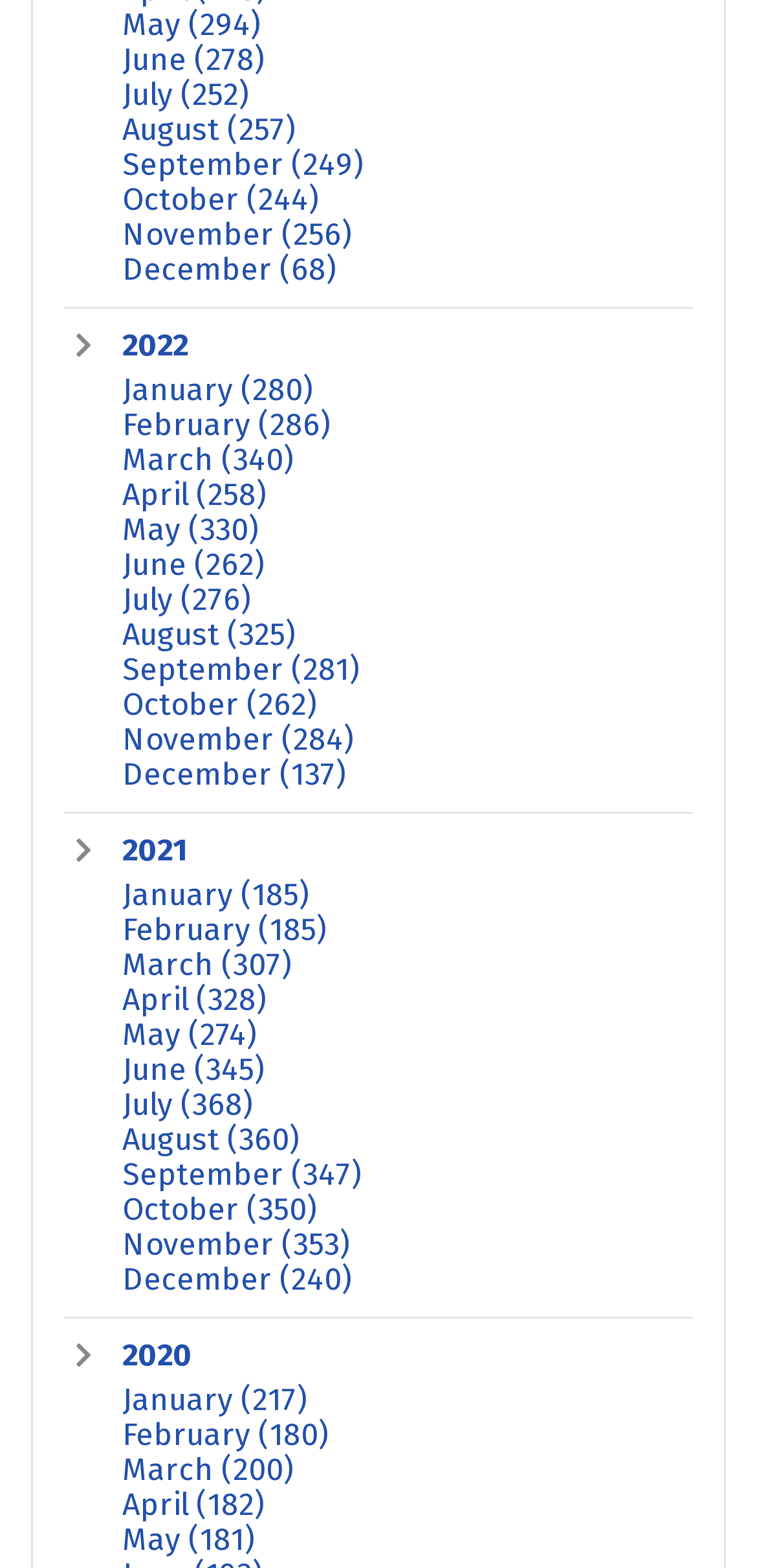Locate the bounding box coordinates of the element that needs to be clicked to carry out the instruction: "Explore August 2021". The coordinates should be given as four float numbers ranging from 0 to 1, i.e., [left, top, right, bottom].

[0.162, 0.394, 0.39, 0.416]